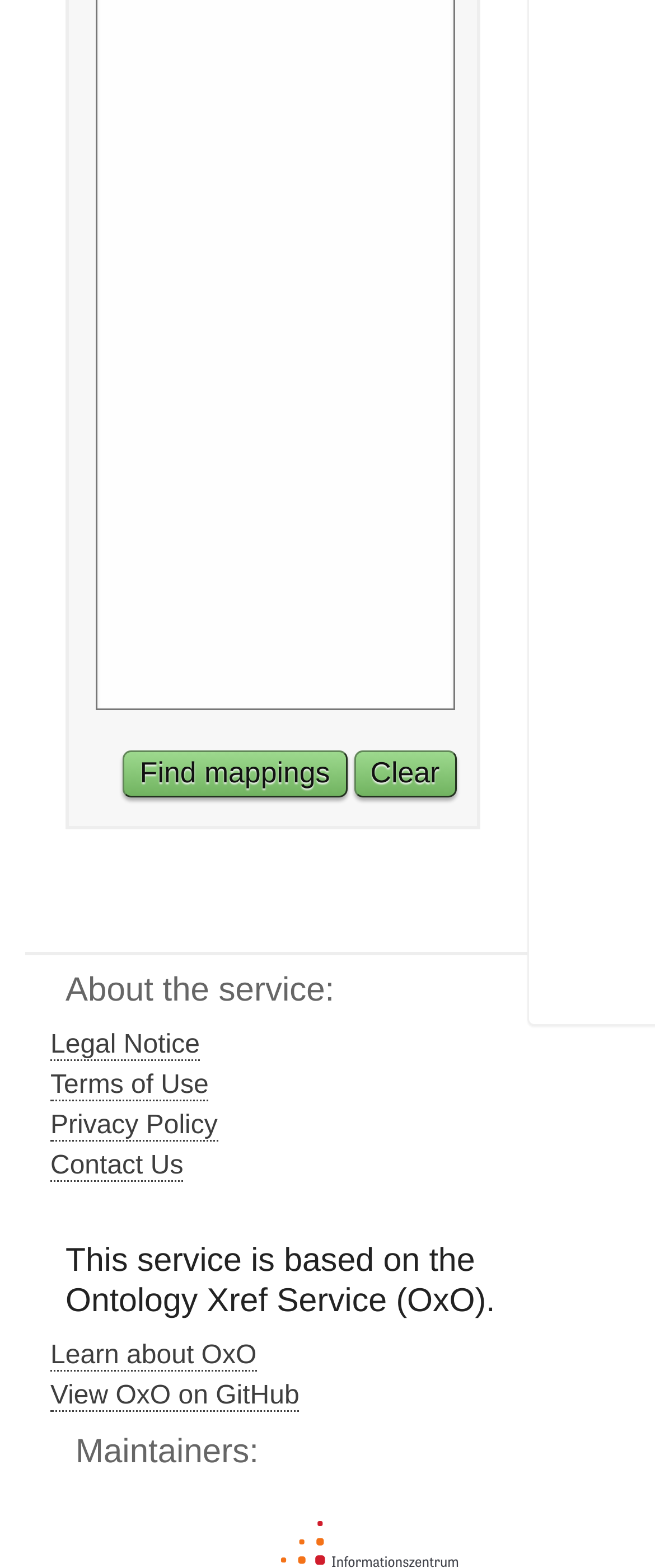Please give a short response to the question using one word or a phrase:
What is the name of the GitHub repository?

OxO